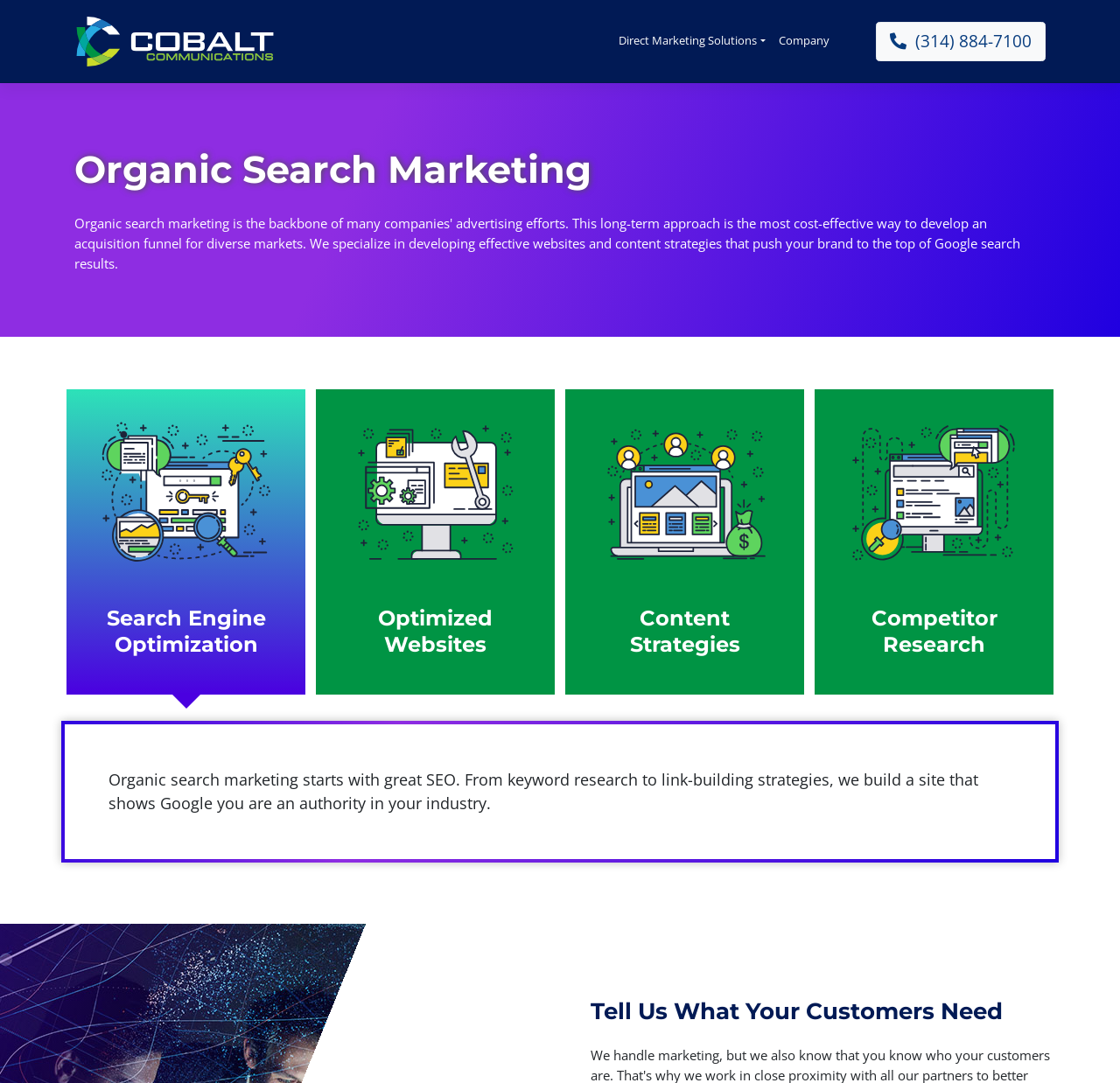Your task is to extract the text of the main heading from the webpage.

Organic Search Marketing